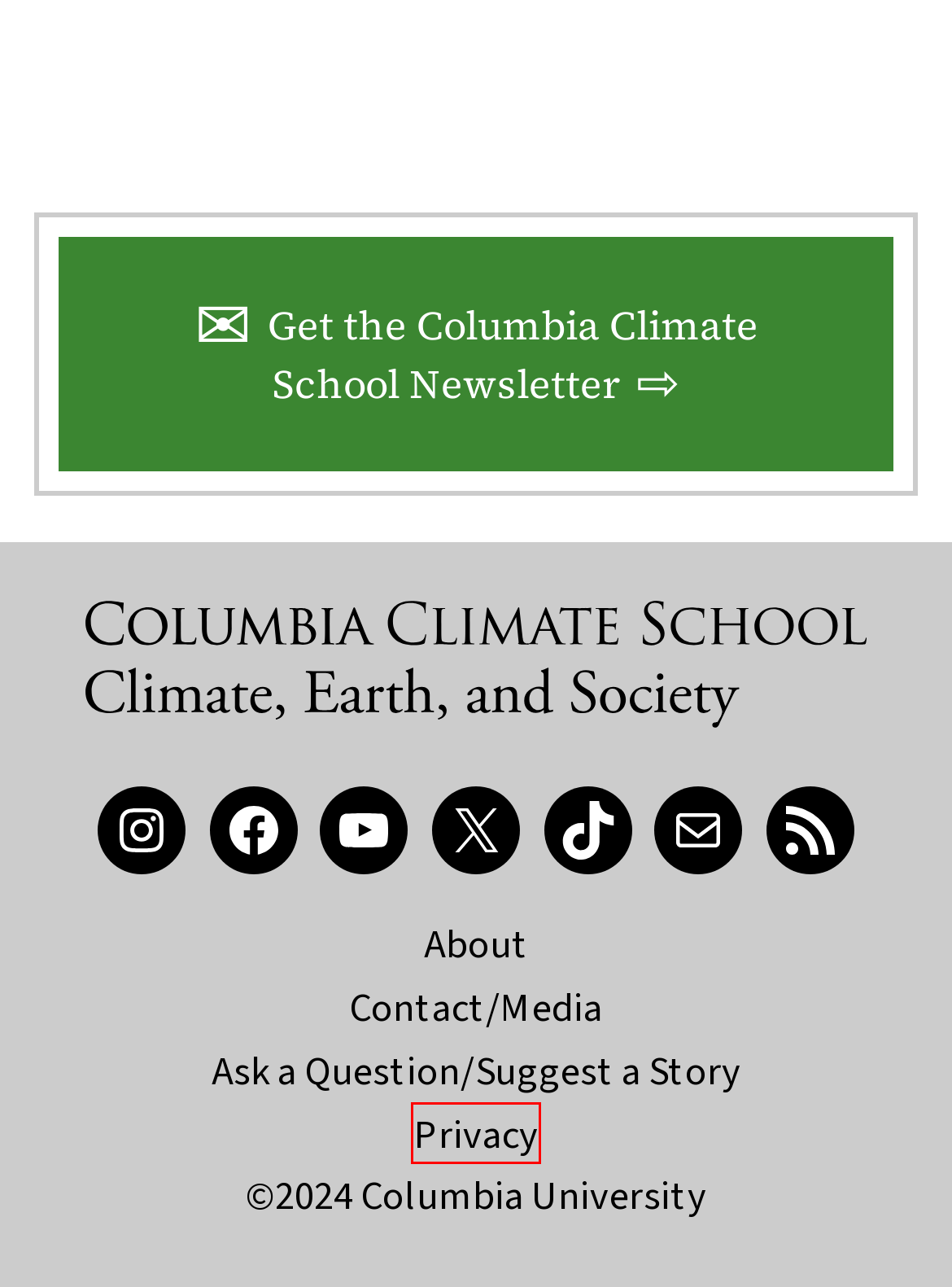Given a webpage screenshot featuring a red rectangle around a UI element, please determine the best description for the new webpage that appears after the element within the bounding box is clicked. The options are:
A. State of the Planet
B. About – State of the Planet
C. fossil fuels – State of the Planet
D. Privacy – State of the Planet
E. Finding Public Space in a Crowded New York City – State of the Planet
F. Ask a Question / Suggest a Story – State of the Planet
G. Scott Pruitt’s Attack on Scientists Serving on EPA Advisory Boards is Illegal – State of the Planet
H. EPA – State of the Planet

D